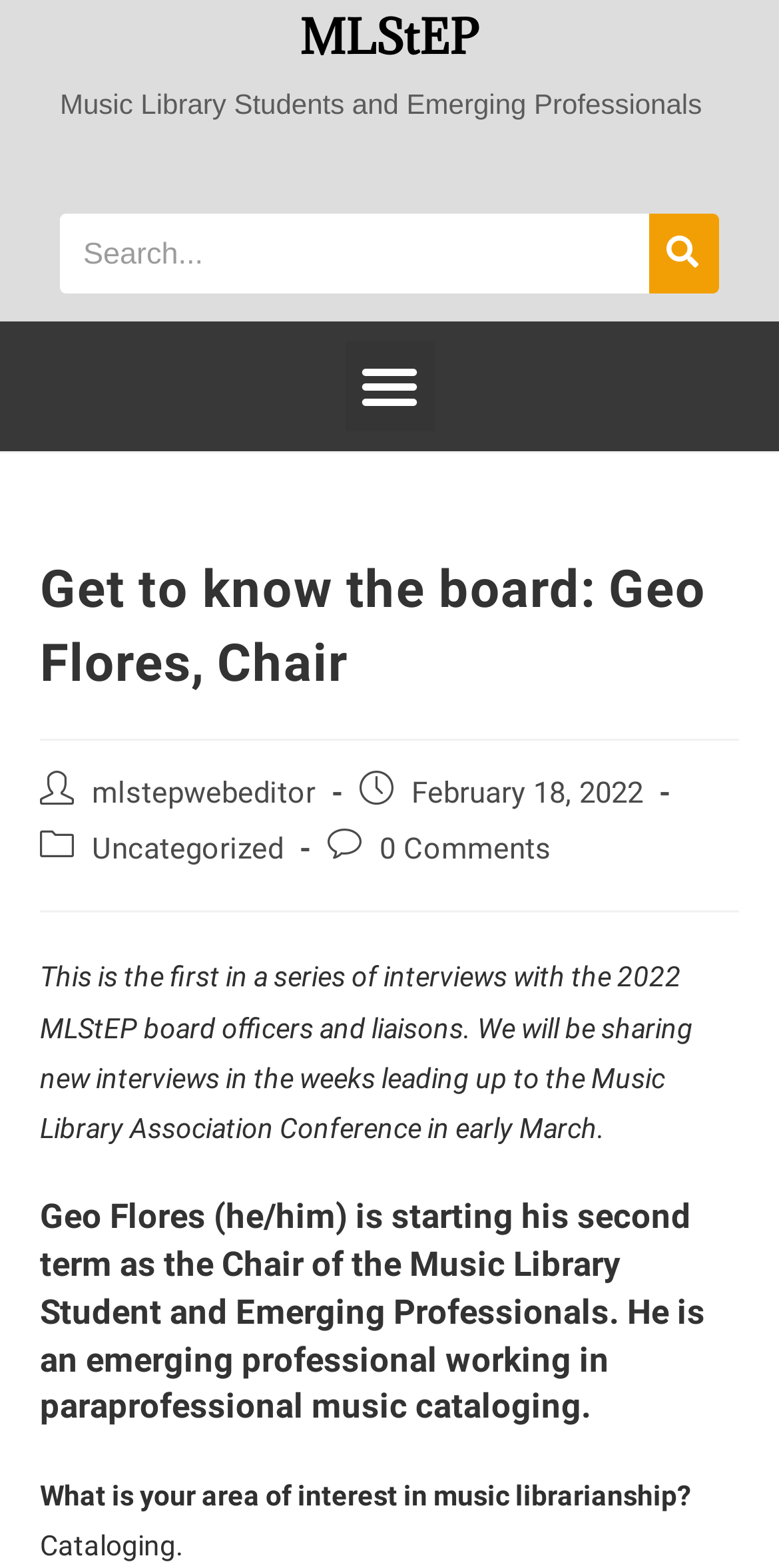Examine the screenshot and answer the question in as much detail as possible: What is Geo Flores' area of interest in music librarianship?

I found the answer by looking at the text content of the webpage, specifically the section where Geo Flores is being interviewed. The question 'What is your area of interest in music librarianship?' is asked, and the answer is provided as 'Cataloging'.